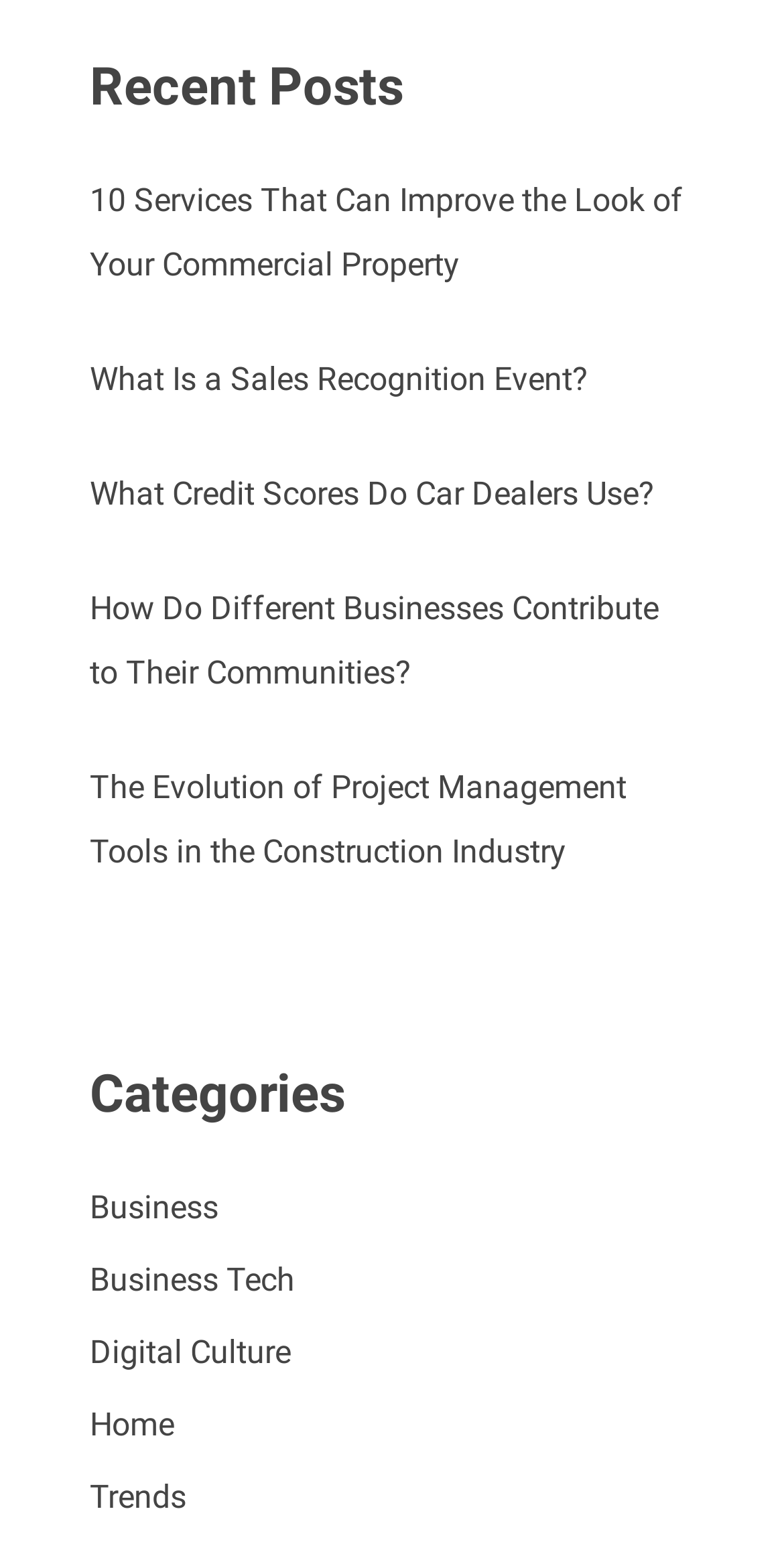What is the category of the last link?
Based on the visual content, answer with a single word or a brief phrase.

Trends